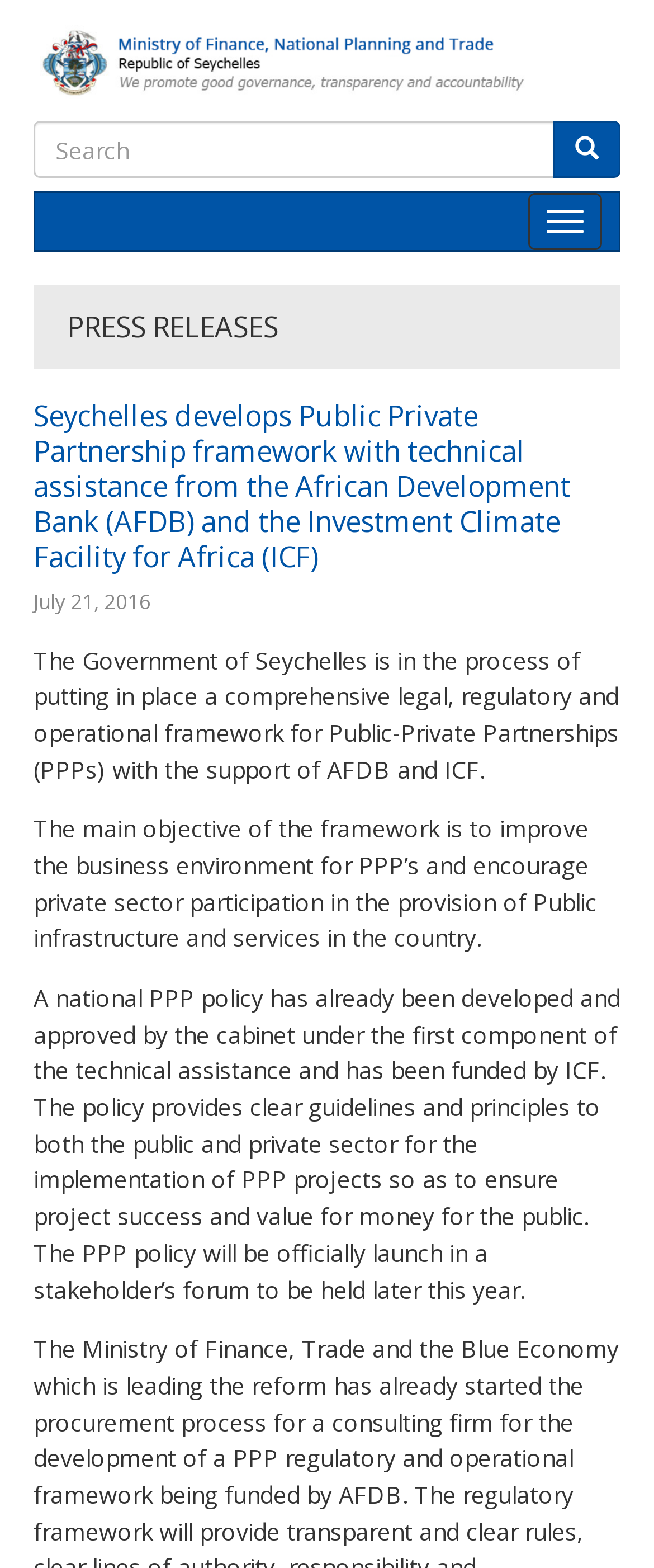Use a single word or phrase to answer the question: 
What is the text on the top-left corner of the webpage?

Home